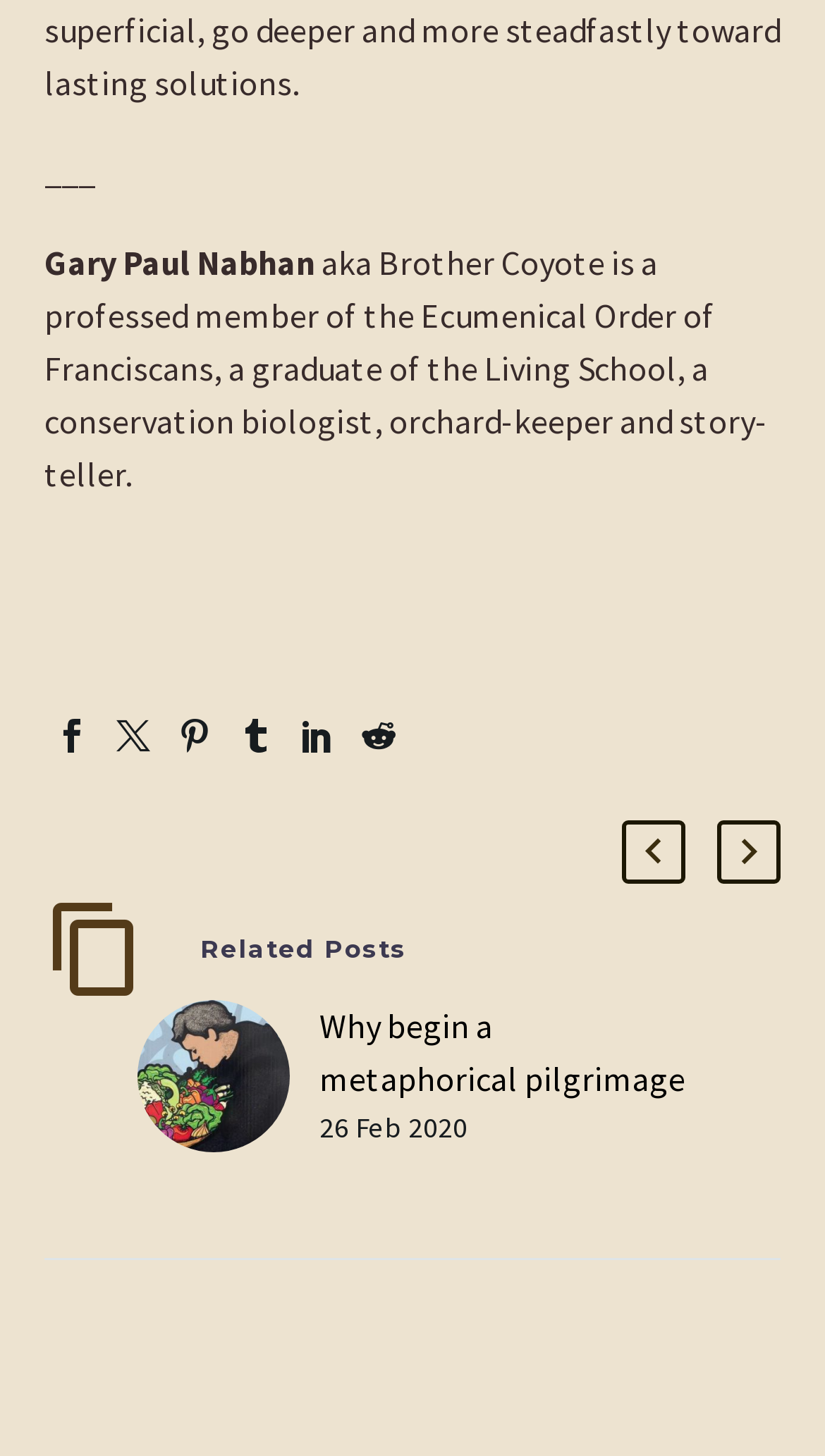What is the name of the person described?
Give a one-word or short phrase answer based on the image.

Gary Paul Nabhan